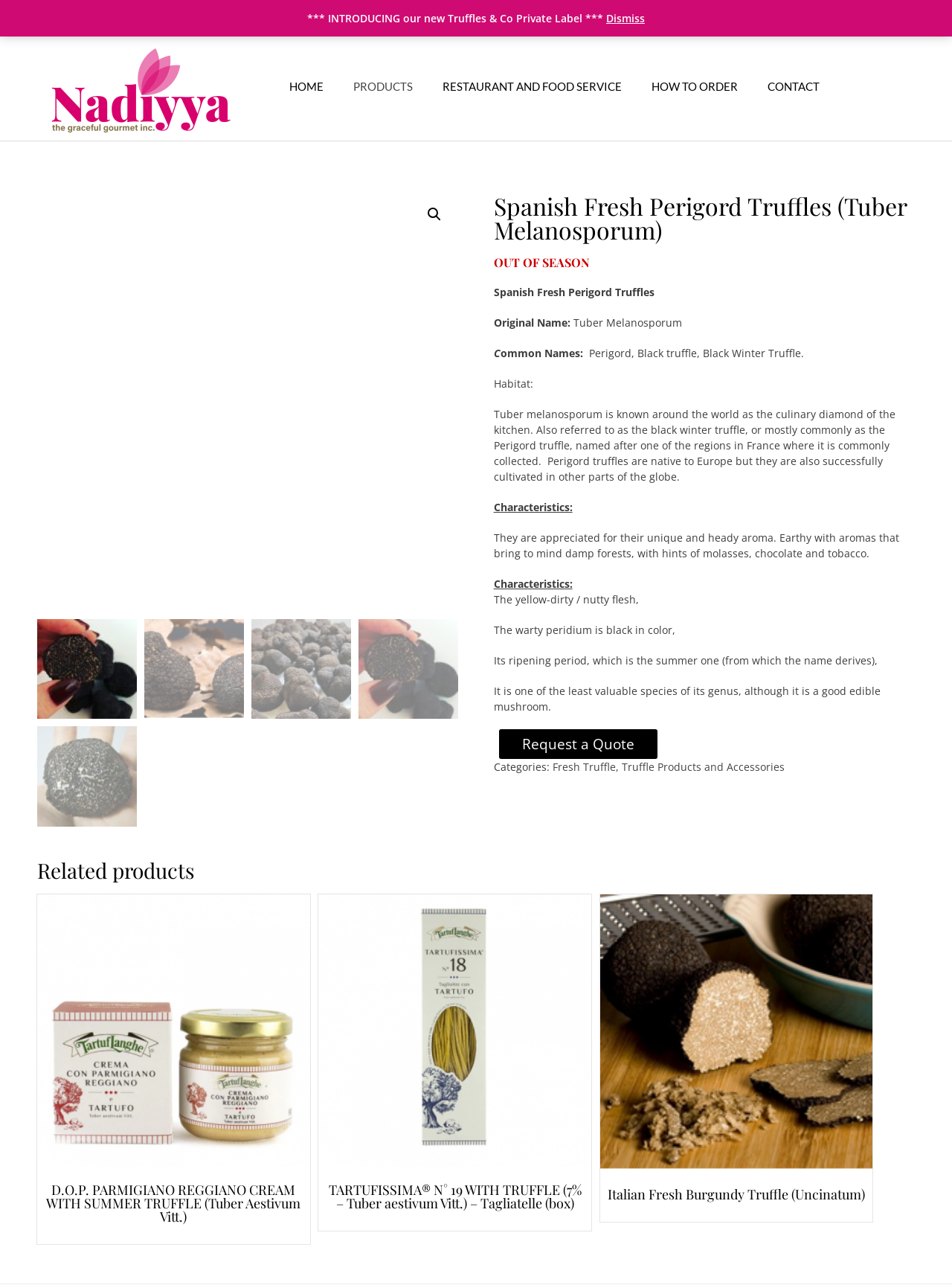Please specify the bounding box coordinates of the area that should be clicked to accomplish the following instruction: "Contact us". The coordinates should consist of four float numbers between 0 and 1, i.e., [left, top, right, bottom].

None